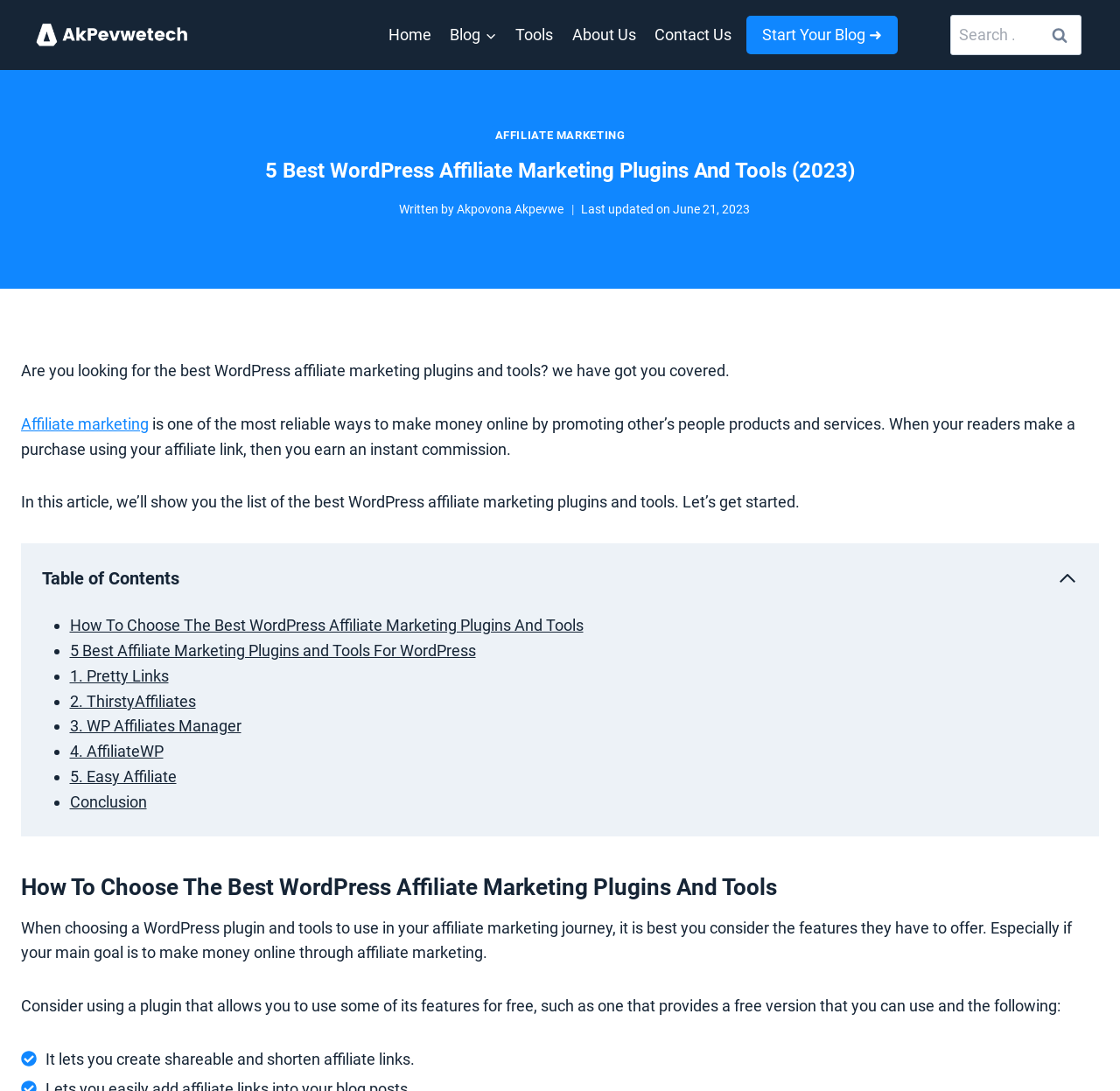Use a single word or phrase to answer this question: 
What is the date of the last update of this article?

June 21, 2023